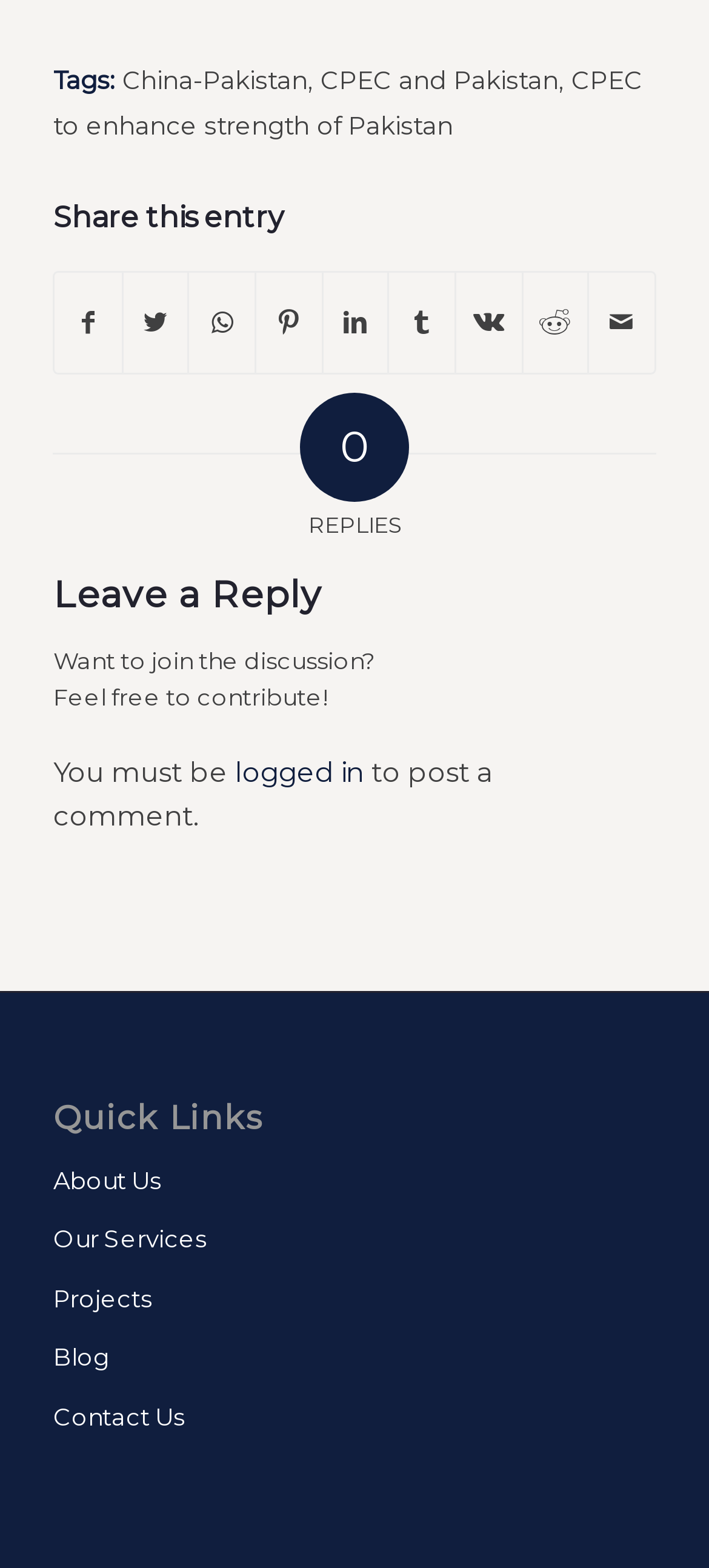How many links are in the footer section?
Based on the image, answer the question with as much detail as possible.

I counted the number of links in the footer section, which includes 'Share this entry' links and 'Quick Links' links, and found a total of 7 links.